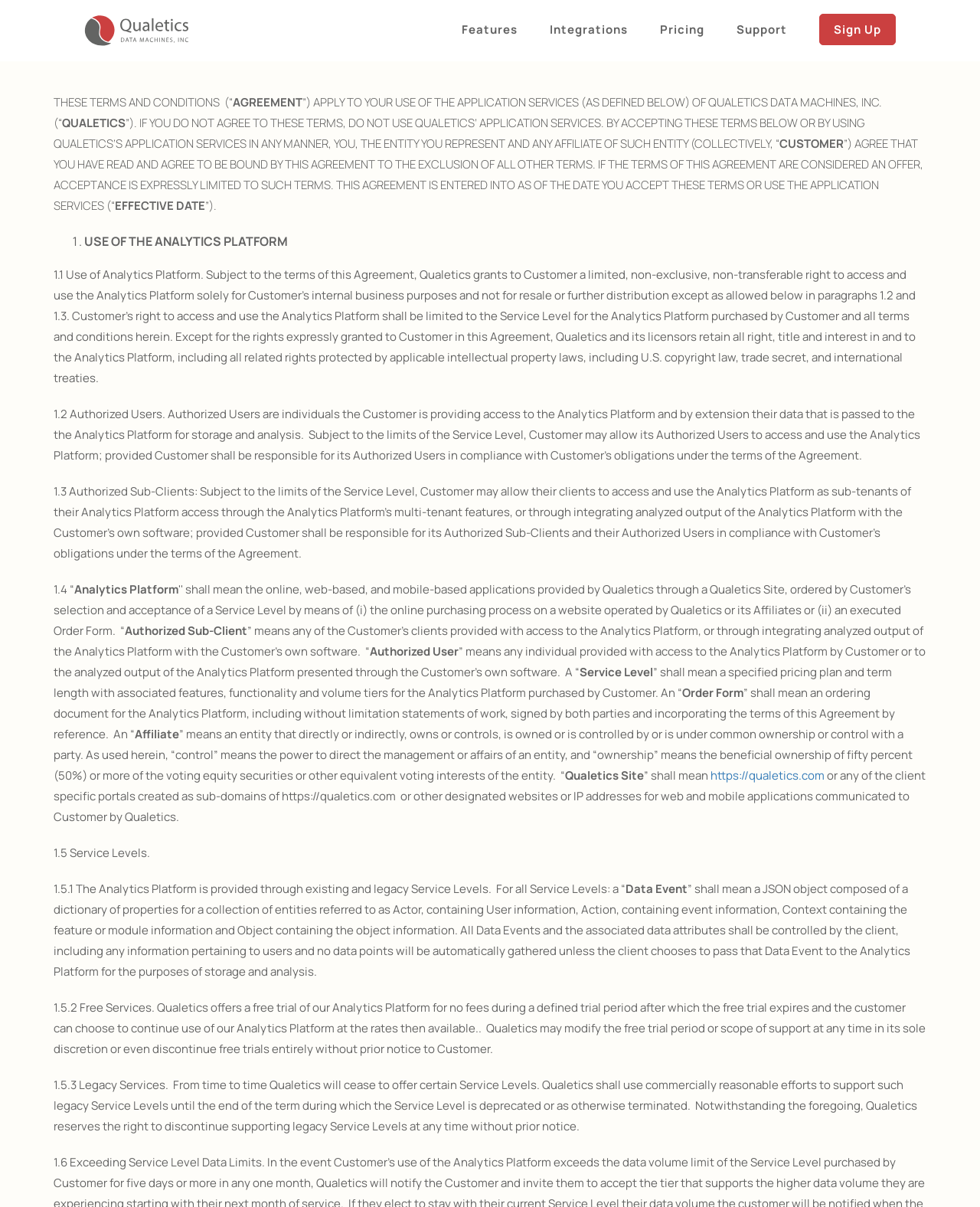Determine the bounding box coordinates of the target area to click to execute the following instruction: "Click the 'Features' link."

[0.471, 0.0, 0.528, 0.048]